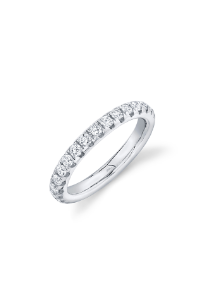What is the design of the wedding band?
Using the image as a reference, answer the question in detail.

The caption describes the wedding band as having a sleek, polished band adorned with a continuous row of sparkling gemstones, creating a timeless and luxurious appearance.